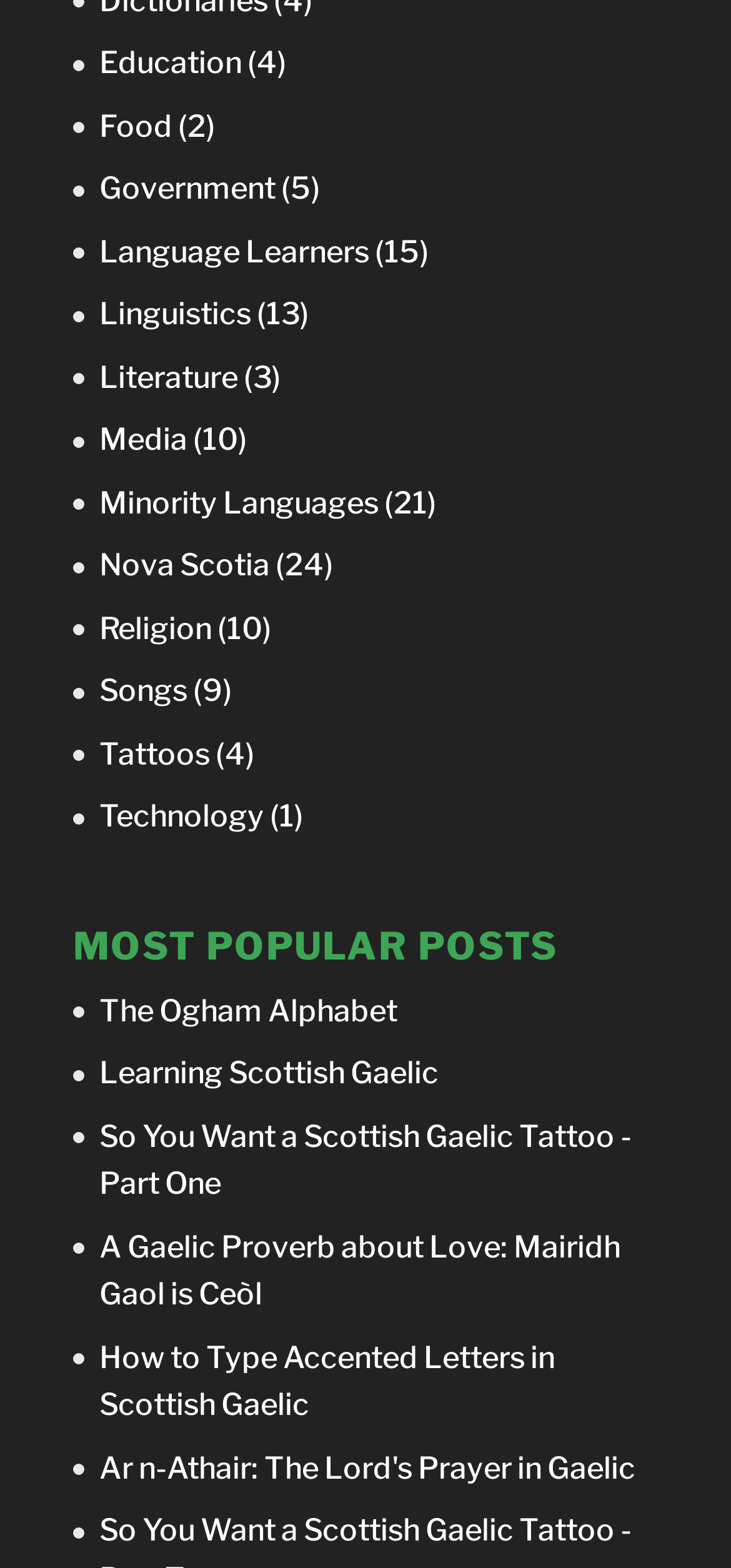What is the topic of the third popular post?
Can you offer a detailed and complete answer to this question?

The third popular post is 'So You Want a Scottish Gaelic Tattoo - Part One' which is a link element located at [0.136, 0.713, 0.864, 0.766]. The topic of this post is about Scottish Gaelic tattoos.